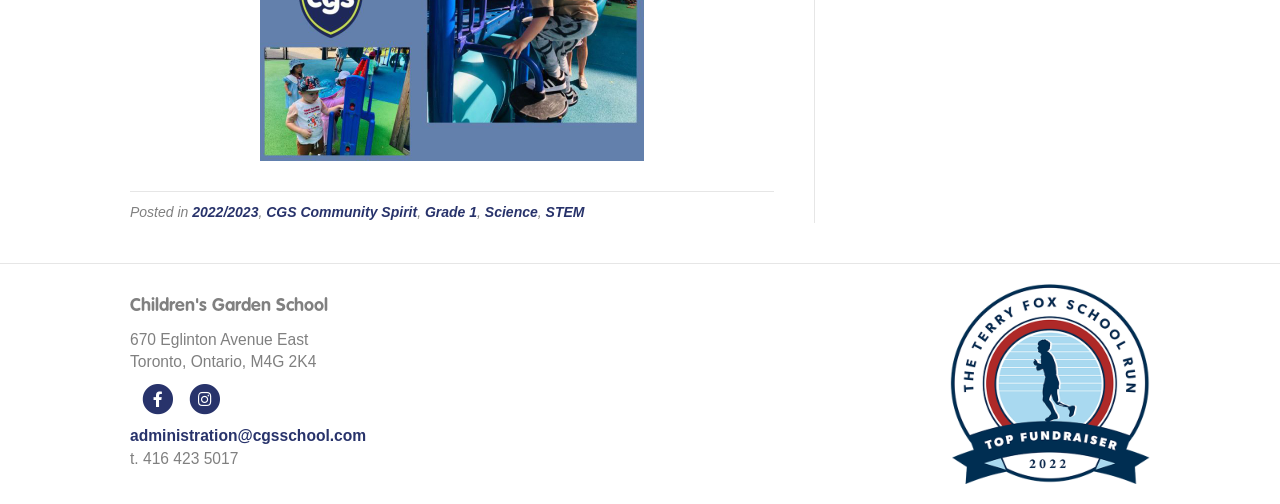Determine the bounding box for the UI element that matches this description: "CGS Community Spirit".

[0.208, 0.405, 0.326, 0.437]